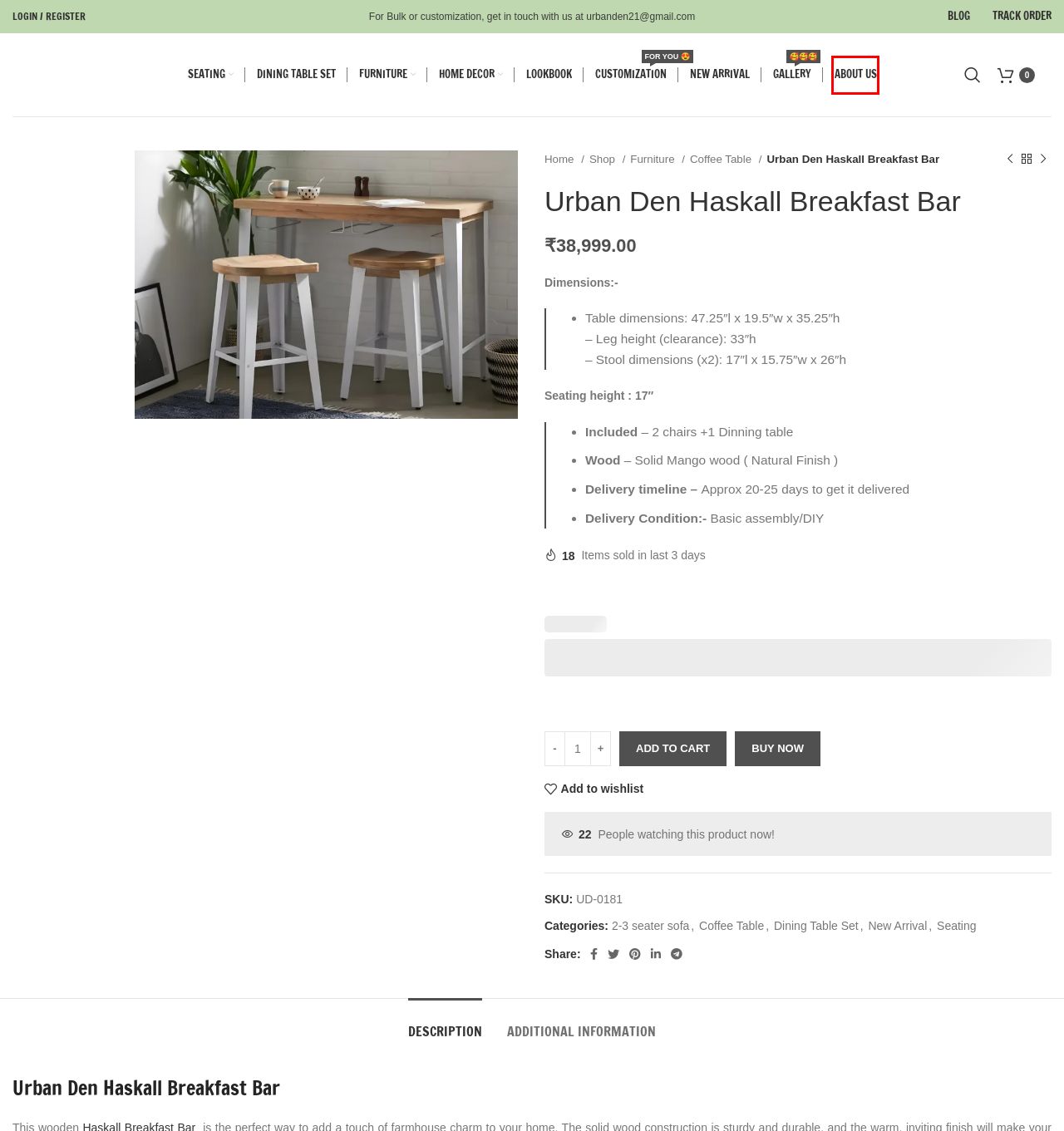Observe the webpage screenshot and focus on the red bounding box surrounding a UI element. Choose the most appropriate webpage description that corresponds to the new webpage after clicking the element in the bounding box. Here are the candidates:
A. Coffee Table - Urban den
B. Shop - Urban den
C. Furniture - Urban den
D. Cart - Urban den
E. Gallery - Urban den
F. Dining Table Set - Urban den
G. 2-3 seater sofa - Urban den
H. About Us - Urban den

H